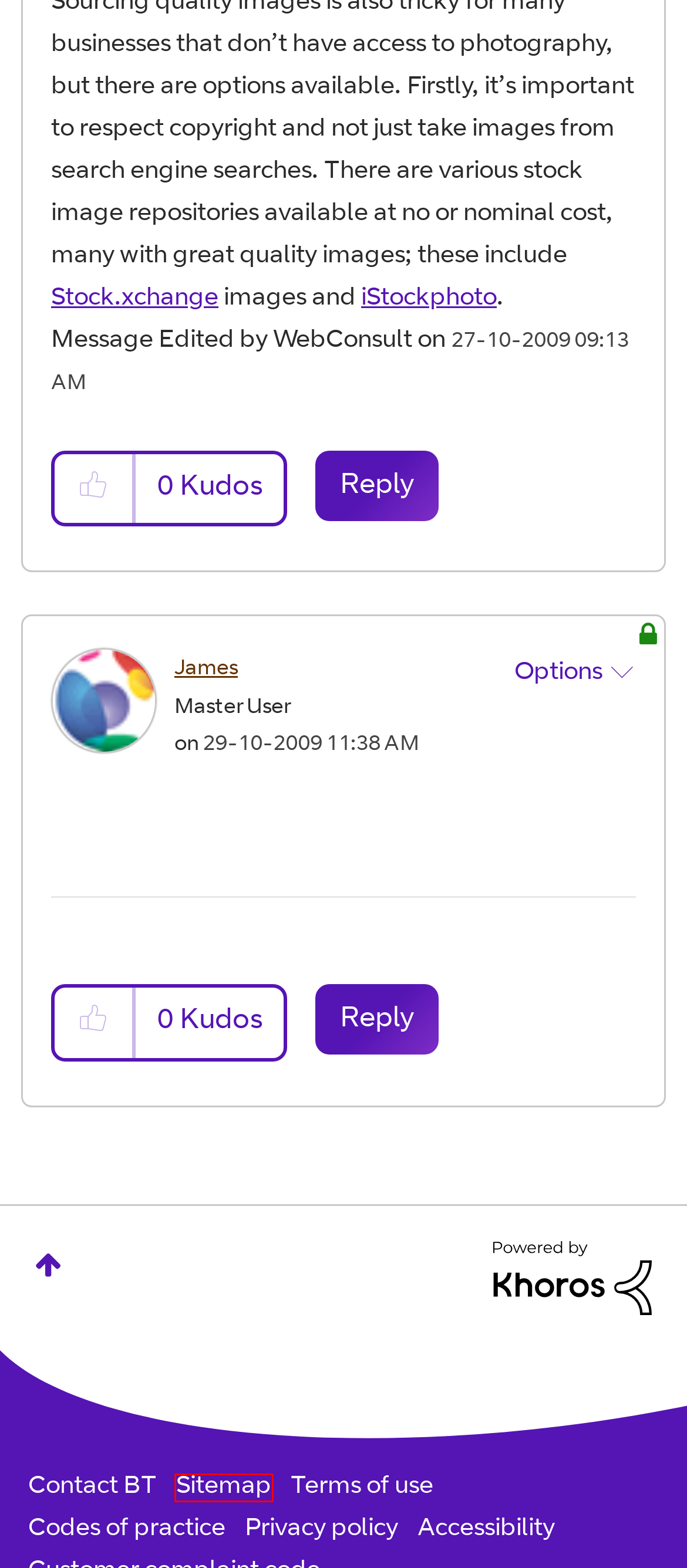You are provided with a screenshot of a webpage highlighting a UI element with a red bounding box. Choose the most suitable webpage description that matches the new page after clicking the element in the bounding box. Here are the candidates:
A. About SwineLake - BT Business Community
B. Powered by Khoros Communities | Online Community Software Solutions
C. Accessibility | BT Plc
D. Contact Us | BT Business Contact Numbers | BT Business
E. Sitemap | BT Business
F. Terms of use - BT Business
G. Privacy Policy | BT
H. About CharlotteBT - BT Business Community

E